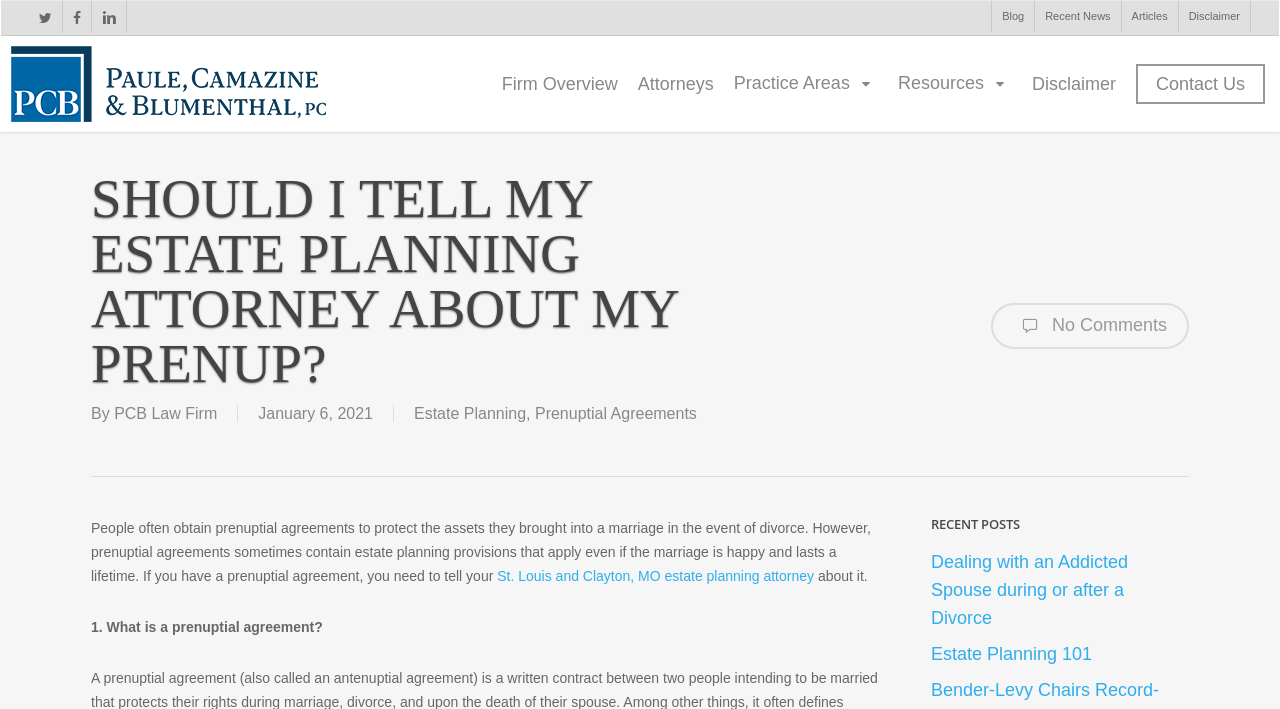Describe all visible elements and their arrangement on the webpage.

The webpage appears to be a law firm's website, specifically focused on estate planning and prenuptial agreements. At the top, there are social media links to Twitter, Facebook, and LinkedIn, followed by a row of links to the firm's blog, recent news, articles, and disclaimer. 

Below this, there is a prominent link to the law firm's name, "Paule, Camazine & Blumenthal, P.C.", accompanied by an image. 

The main content of the page is divided into two sections. The first section has a heading "SHOULD I TELL MY ESTATE PLANNING ATTORNEY ABOUT MY PRENUP?" and features an article discussing the importance of informing one's estate planning attorney about prenuptial agreements. The article is attributed to the "PCB Law Firm" and dated January 6, 2021. It includes links to related topics, such as "Estate Planning" and "Prenuptial Agreements". 

The second section is headed "RECENT POSTS" and lists two recent articles, "Dealing with an Addicted Spouse during or after a Divorce" and "Estate Planning 101". 

On the right side of the page, there is a column of links to various sections of the website, including "Firm Overview", "Attorneys", "Practice Areas", "Resources", "Disclaimer", and "Contact Us".